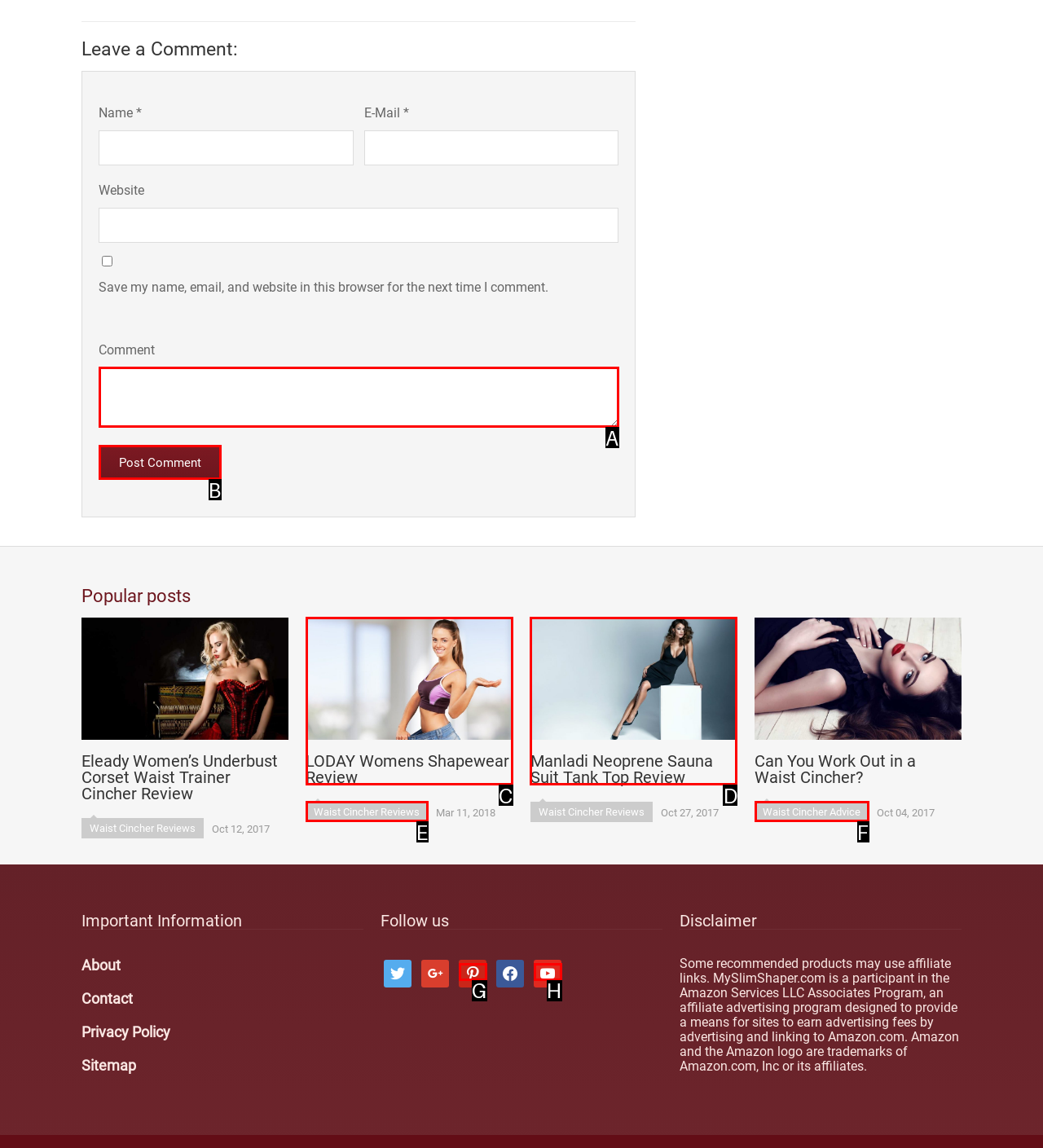Select the letter of the UI element you need to click to complete this task: Post a comment.

B